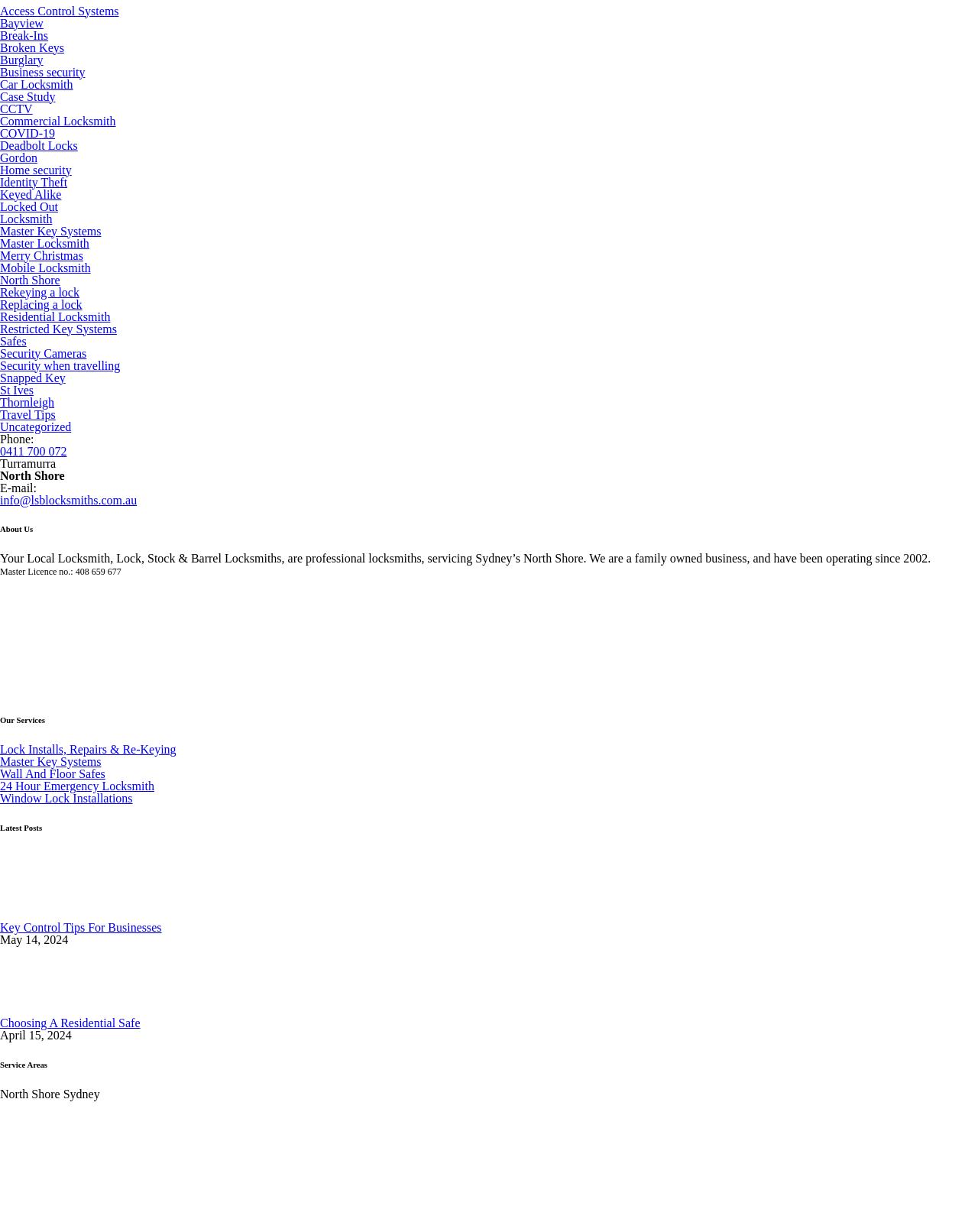What is the master licence number of the locksmith?
Refer to the image and answer the question using a single word or phrase.

408 659 677